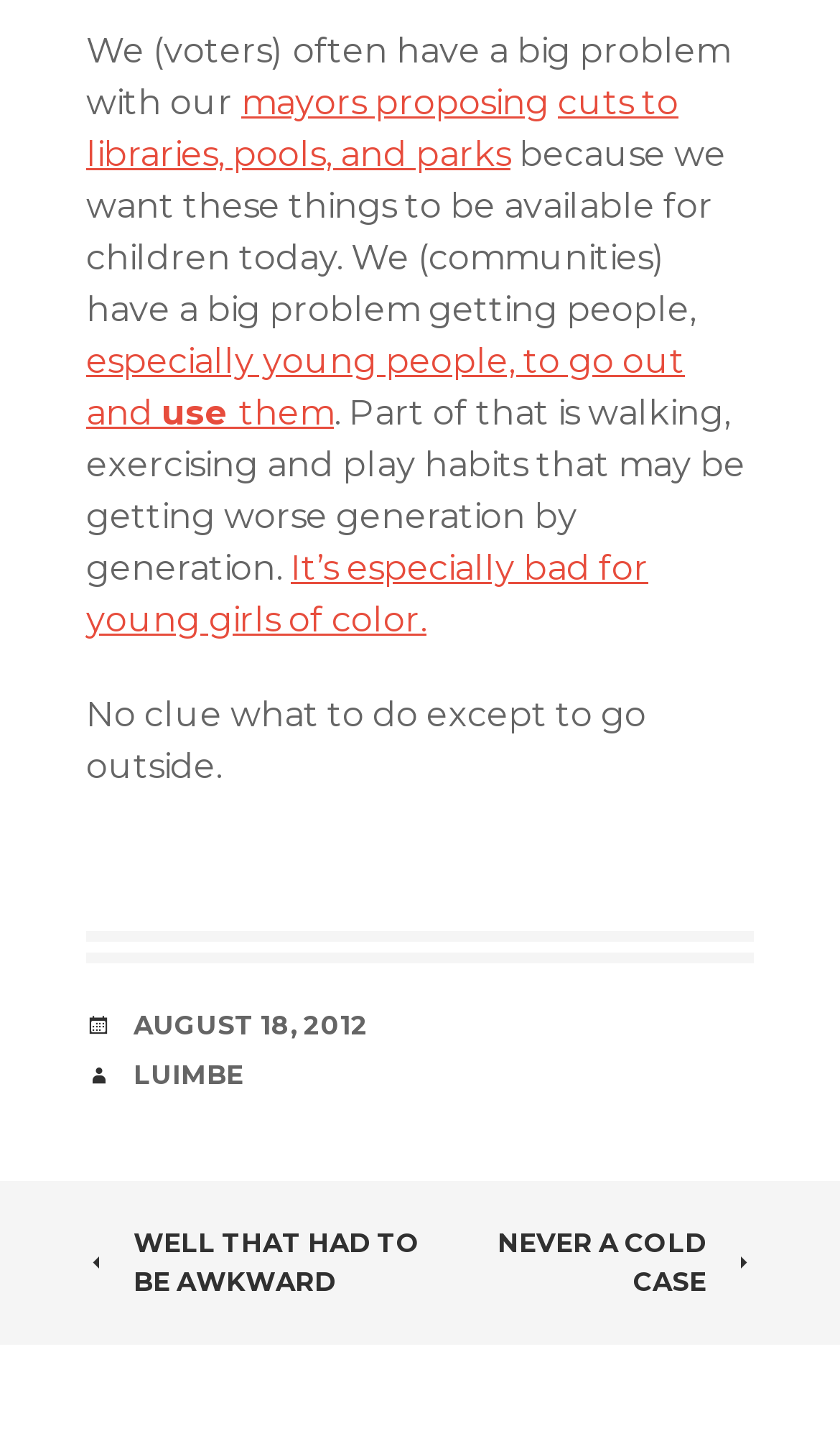Give a one-word or short phrase answer to this question: 
What is the tone of the article?

concerned